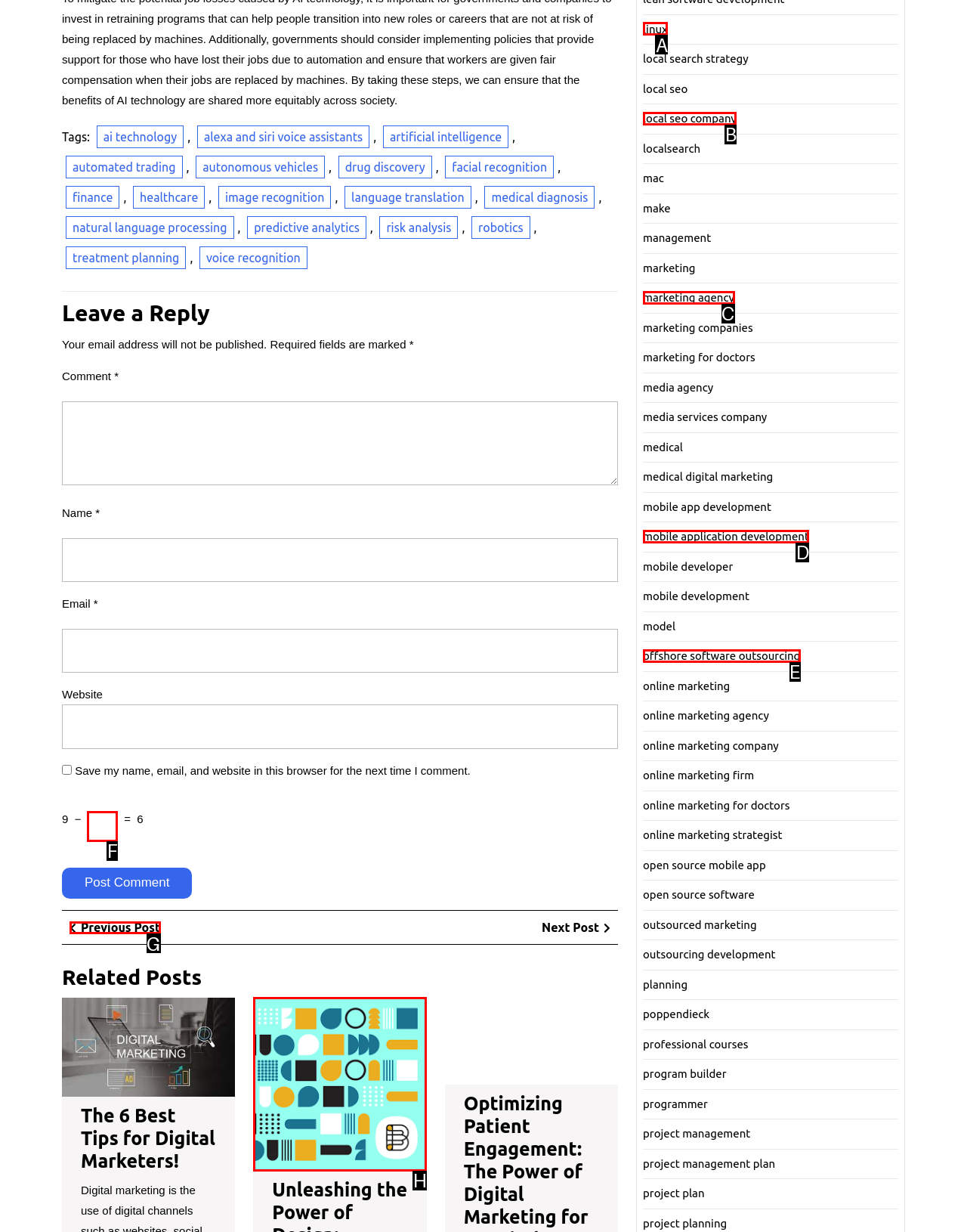Indicate the letter of the UI element that should be clicked to accomplish the task: Go to news page. Answer with the letter only.

None